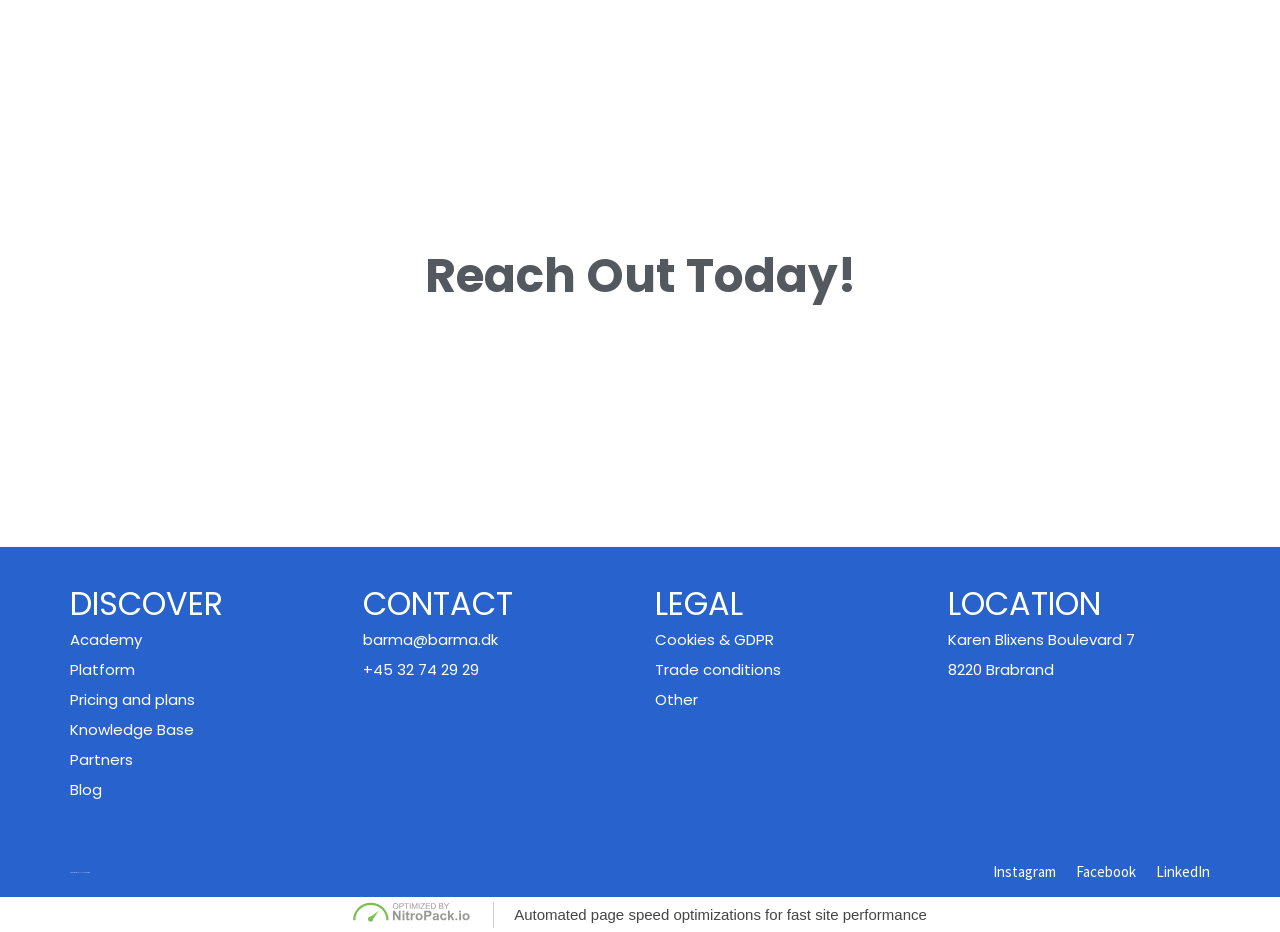Can you show the bounding box coordinates of the region to click on to complete the task described in the instruction: "Visit the 'Medicare News' page"?

None